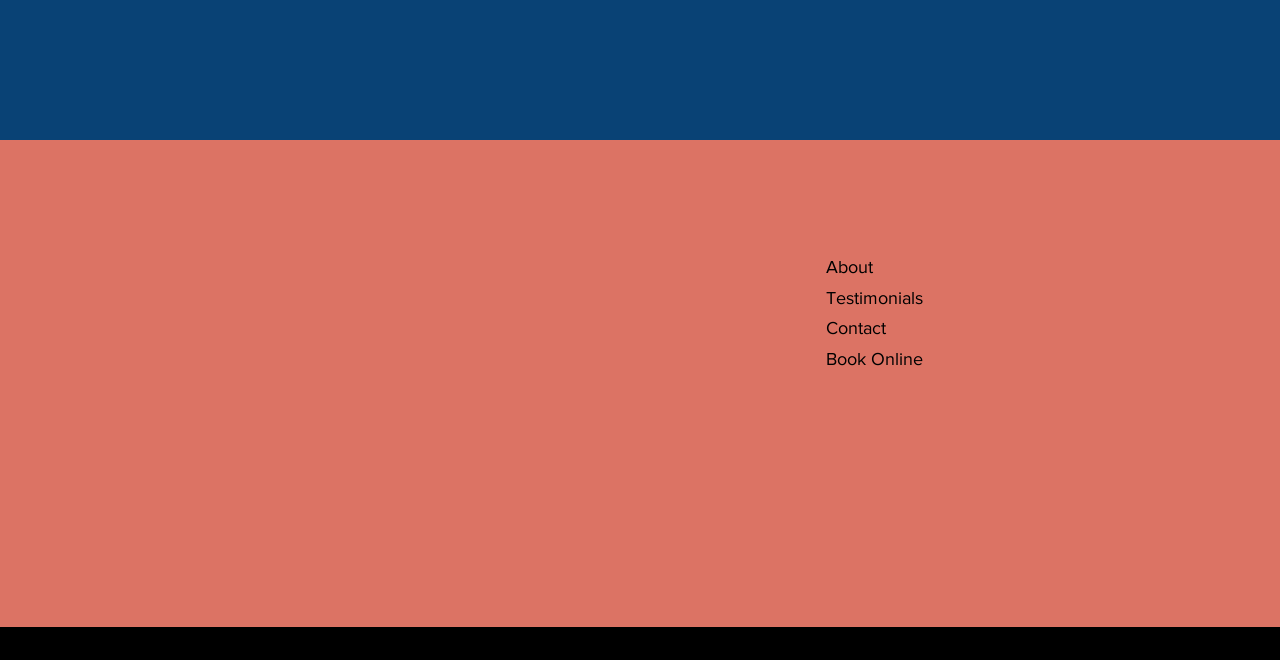Extract the bounding box coordinates of the UI element described by: "Book Online". The coordinates should include four float numbers ranging from 0 to 1, e.g., [left, top, right, bottom].

[0.645, 0.528, 0.721, 0.559]